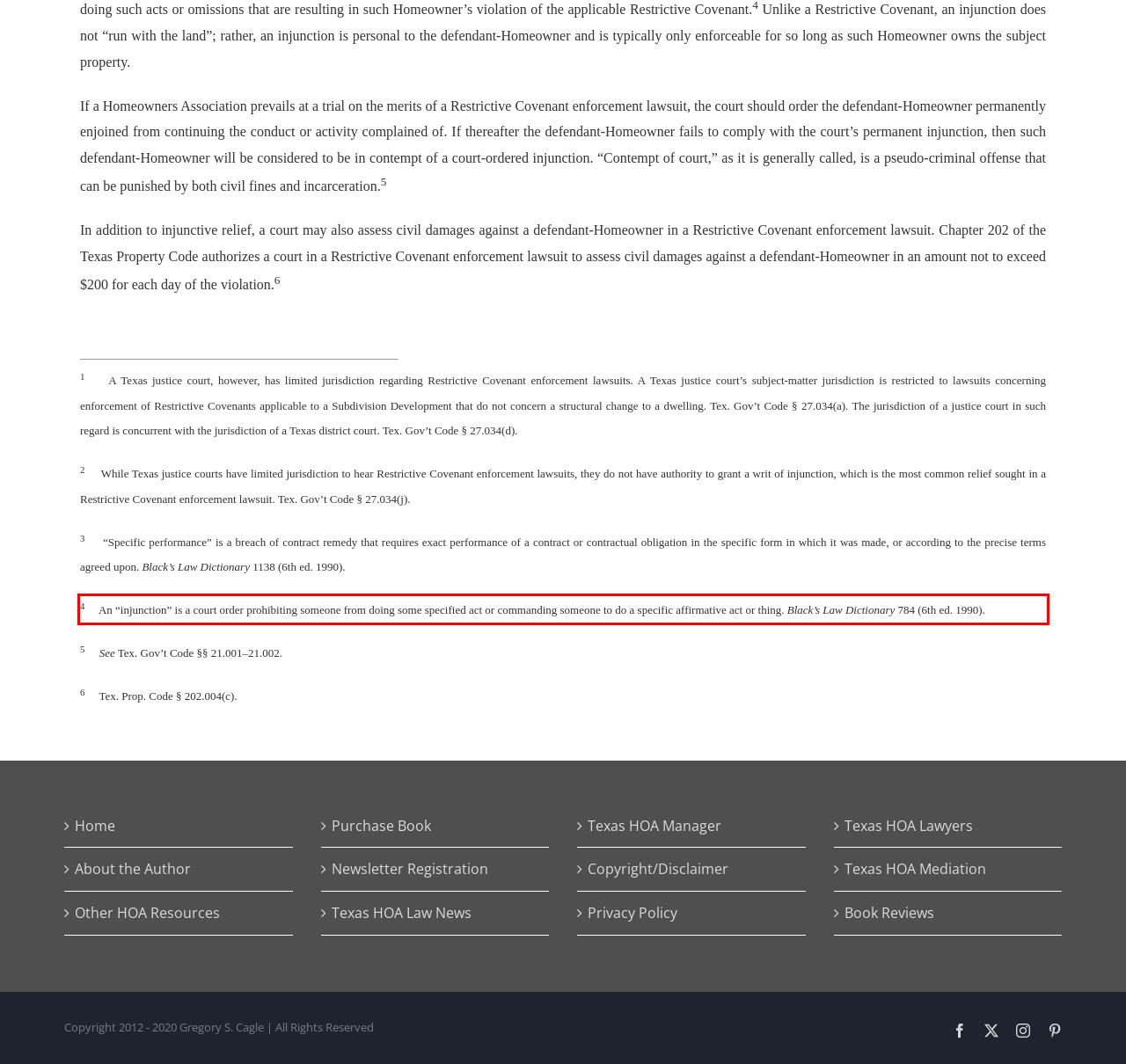The screenshot you have been given contains a UI element surrounded by a red rectangle. Use OCR to read and extract the text inside this red rectangle.

4 An “injunction” is a court order prohibiting someone from doing some specified act or commanding someone to do a specific affirmative act or thing. Black’s Law Dictionary 784 (6th ed. 1990).